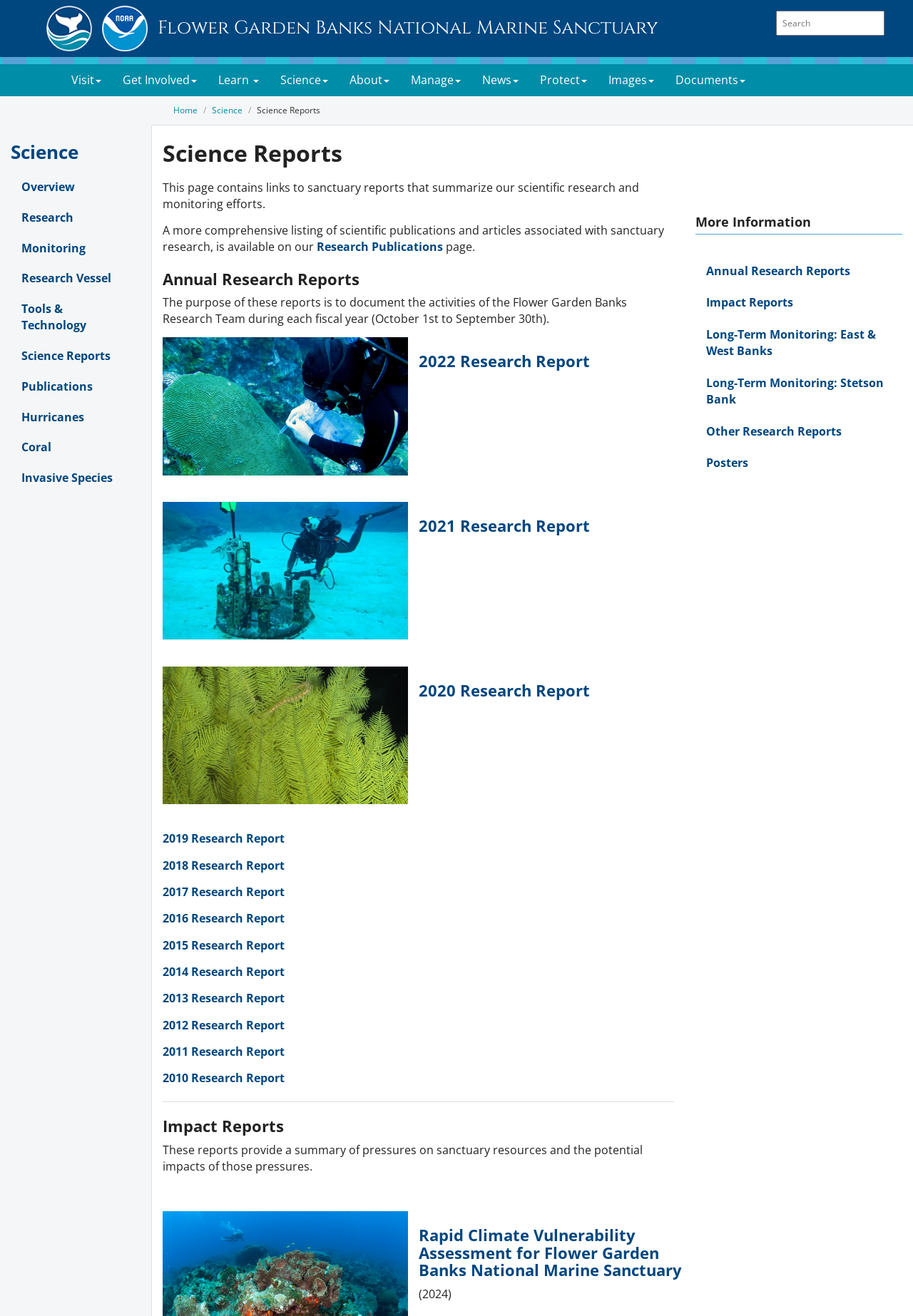Determine the bounding box coordinates of the section to be clicked to follow the instruction: "Search for something". The coordinates should be given as four float numbers between 0 and 1, formatted as [left, top, right, bottom].

[0.85, 0.008, 0.969, 0.027]